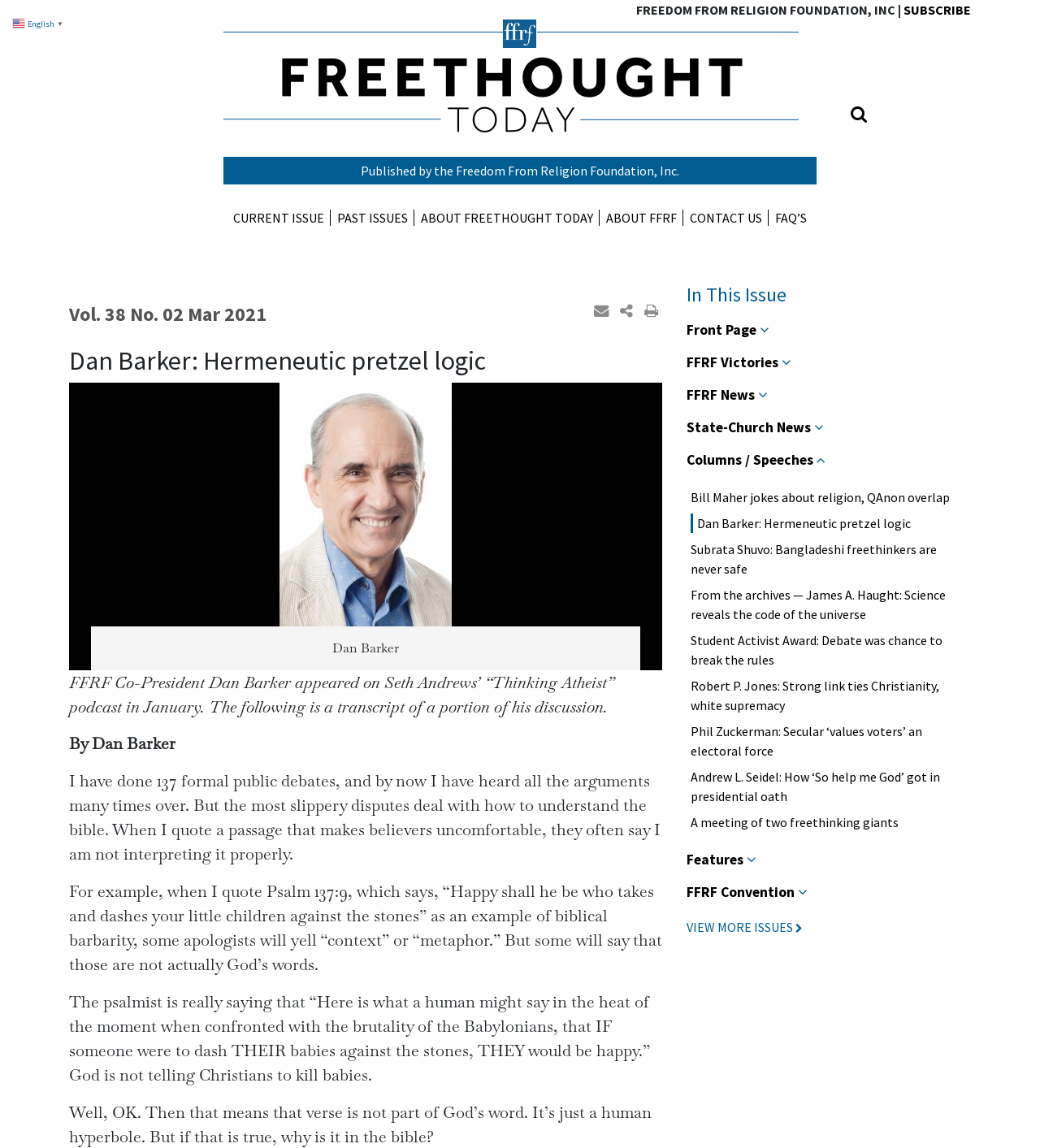Summarize the webpage in an elaborate manner.

This webpage is about the Freedom From Religion Foundation, Inc. (FFRF) and its publication, Freethought Today. At the top of the page, there is a header section with a logo and a search bar. Below the header, there are several links to different sections of the website, including the current issue, past issues, and about pages for FFRF and Freethought Today.

The main content of the page is an article titled "Dan Barker: Hermeneutic pretzel logic" with a figure and a caption. The article is a transcript of a discussion between Dan Barker, the Co-President of FFRF, and Seth Andrews on the "Thinking Atheist" podcast. The discussion revolves around how to understand the Bible and its interpretations.

To the right of the article, there is a sidebar with several headings, including "In This Issue", "Front Page", "FFRF Victories", "FFRF News", "State-Church News", "Columns / Speeches", and "Features". Under each heading, there are links to different articles and news stories related to the topic.

At the bottom of the page, there is a section with links to view more issues of Freethought Today. There is also a language selection link in the top-left corner of the page, allowing users to switch to a different language.